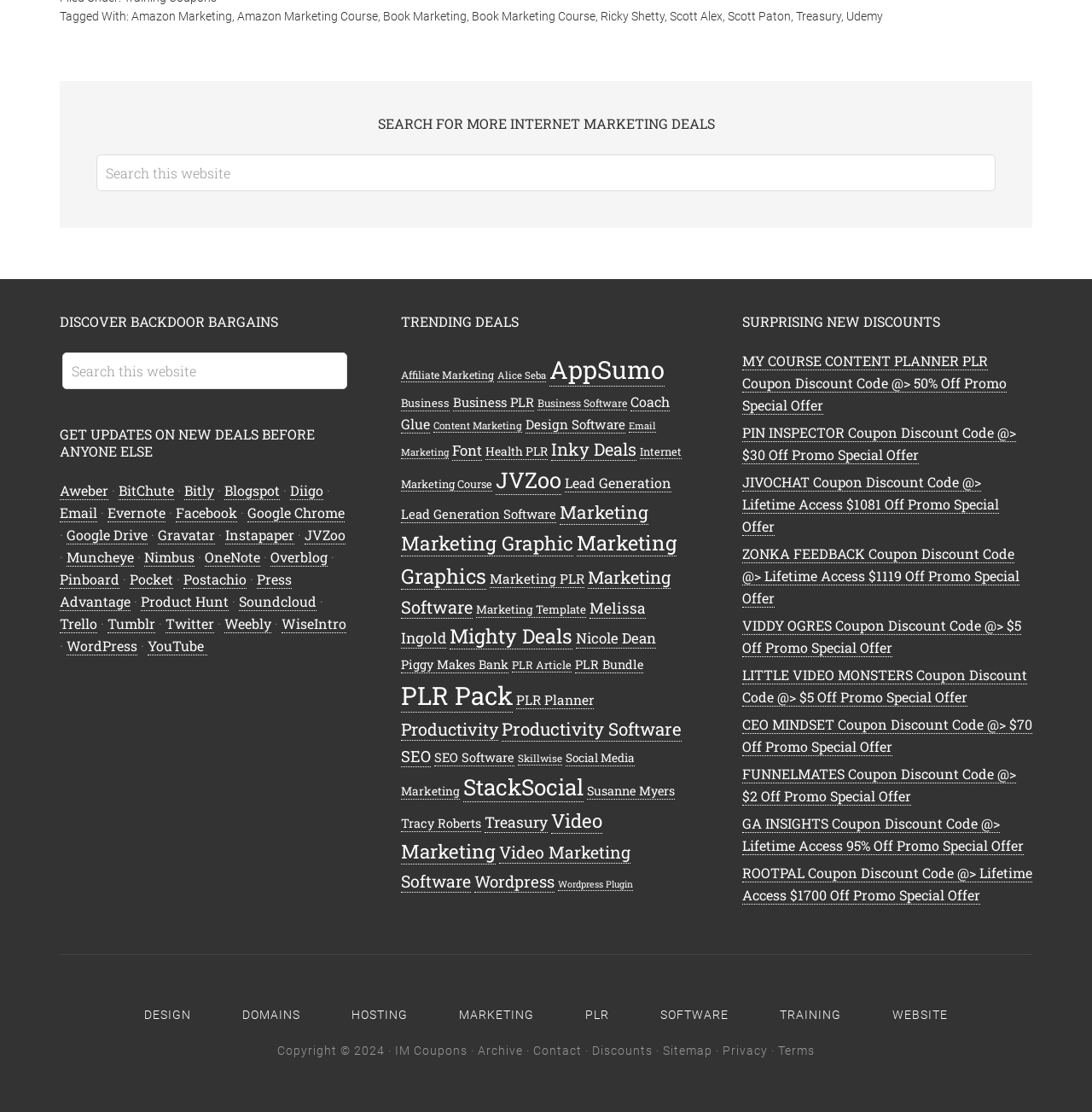Locate the bounding box coordinates of the element I should click to achieve the following instruction: "Explore Affiliate Marketing deals".

[0.367, 0.331, 0.452, 0.344]